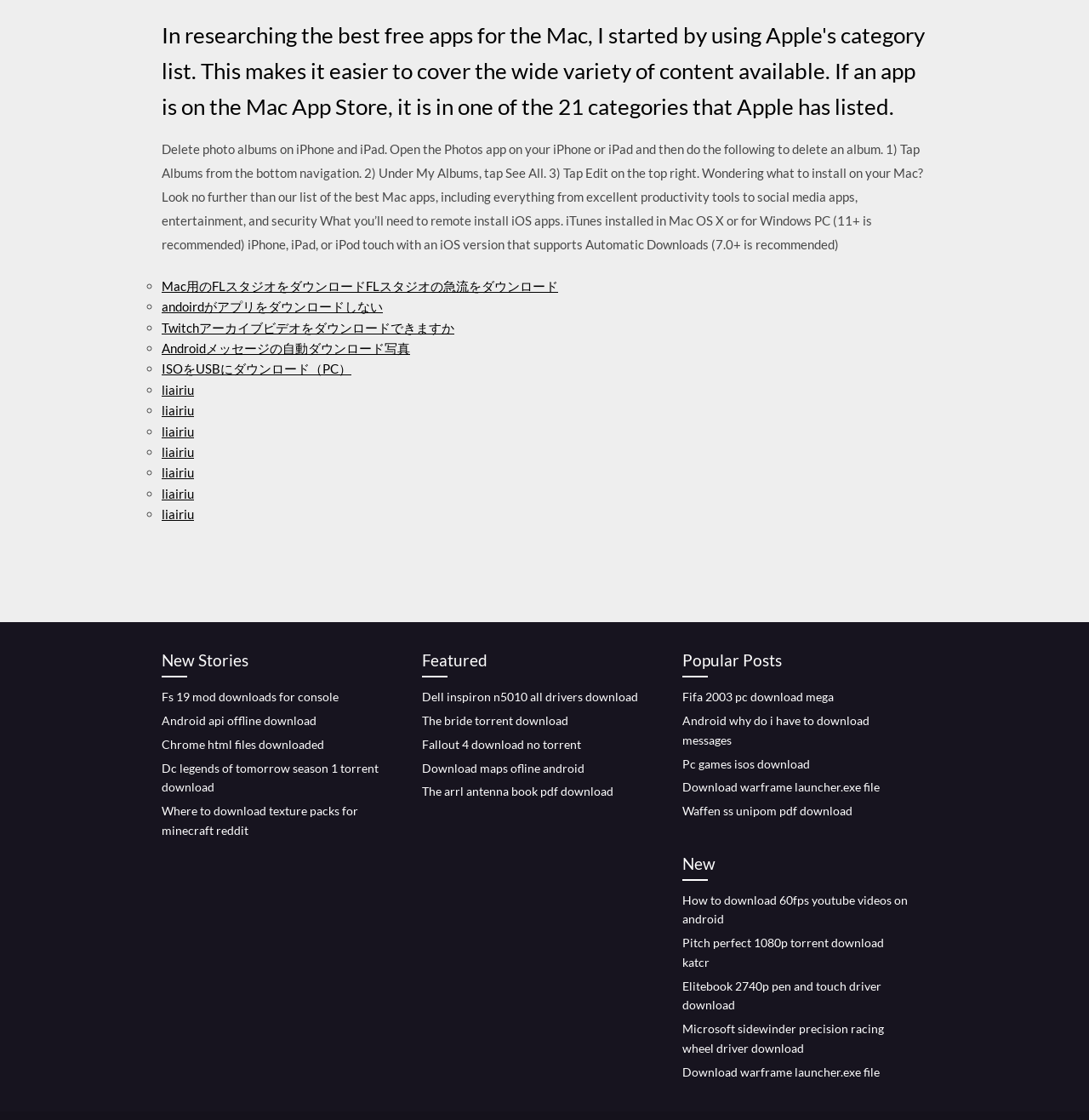Determine the bounding box coordinates for the element that should be clicked to follow this instruction: "Click on 'Delete photo albums on iPhone and iPad'". The coordinates should be given as four float numbers between 0 and 1, in the format [left, top, right, bottom].

[0.148, 0.126, 0.848, 0.225]